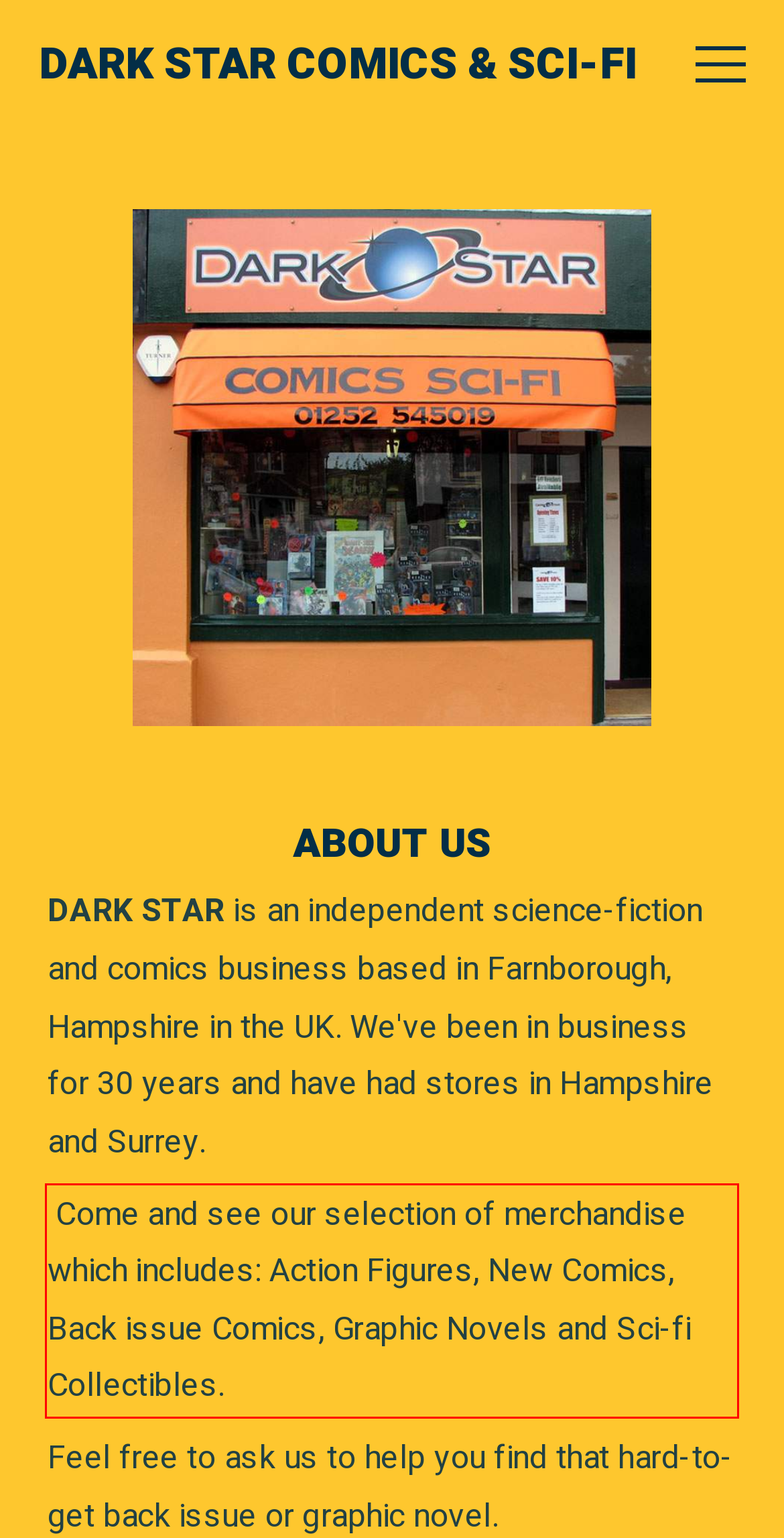Please examine the screenshot of the webpage and read the text present within the red rectangle bounding box.

Come and see our selection of merchandise which includes: Action Figures, New Comics, Back issue Comics, Graphic Novels and Sci-fi Collectibles.